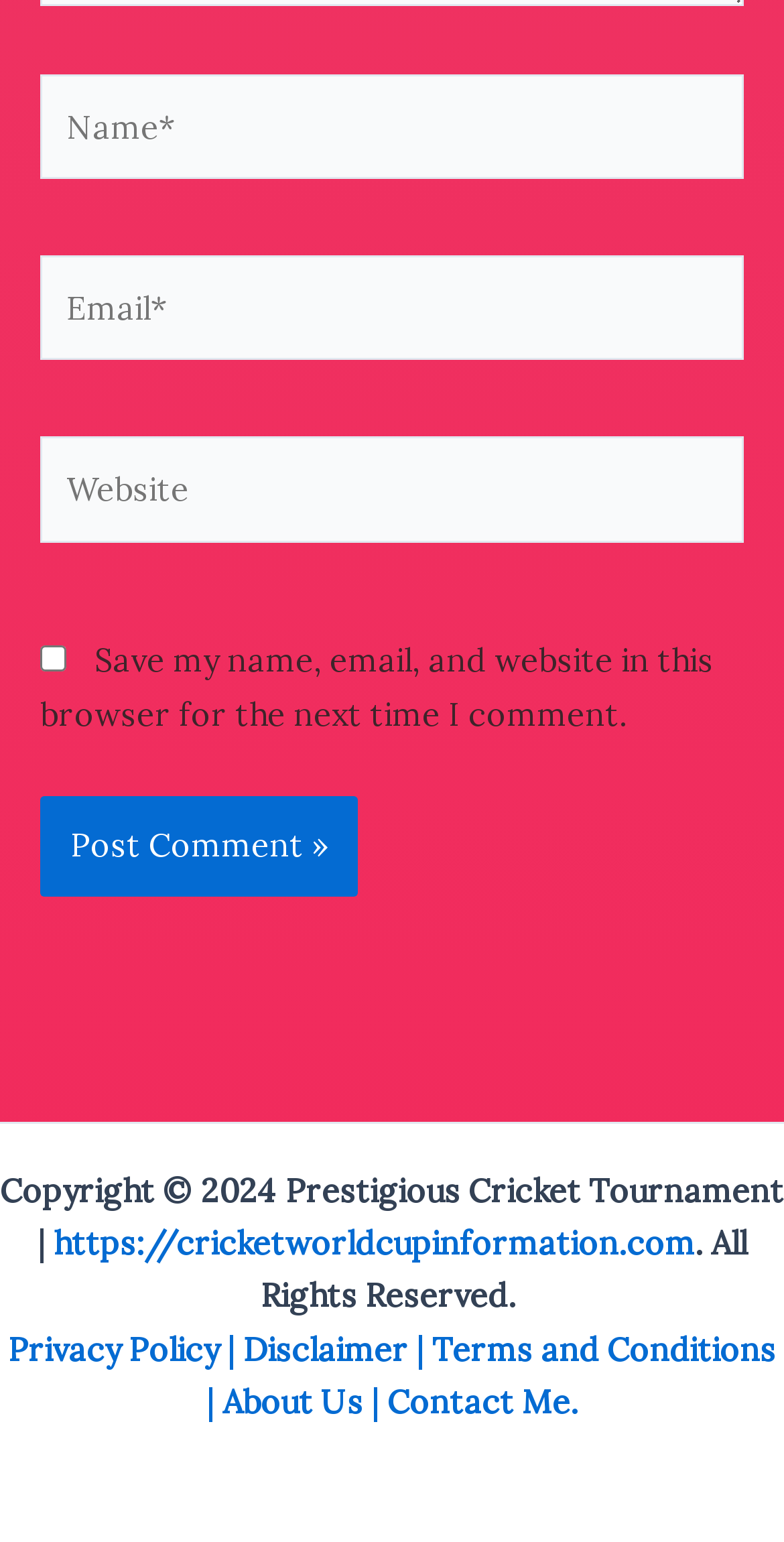How many links are present in the footer?
From the image, respond with a single word or phrase.

6